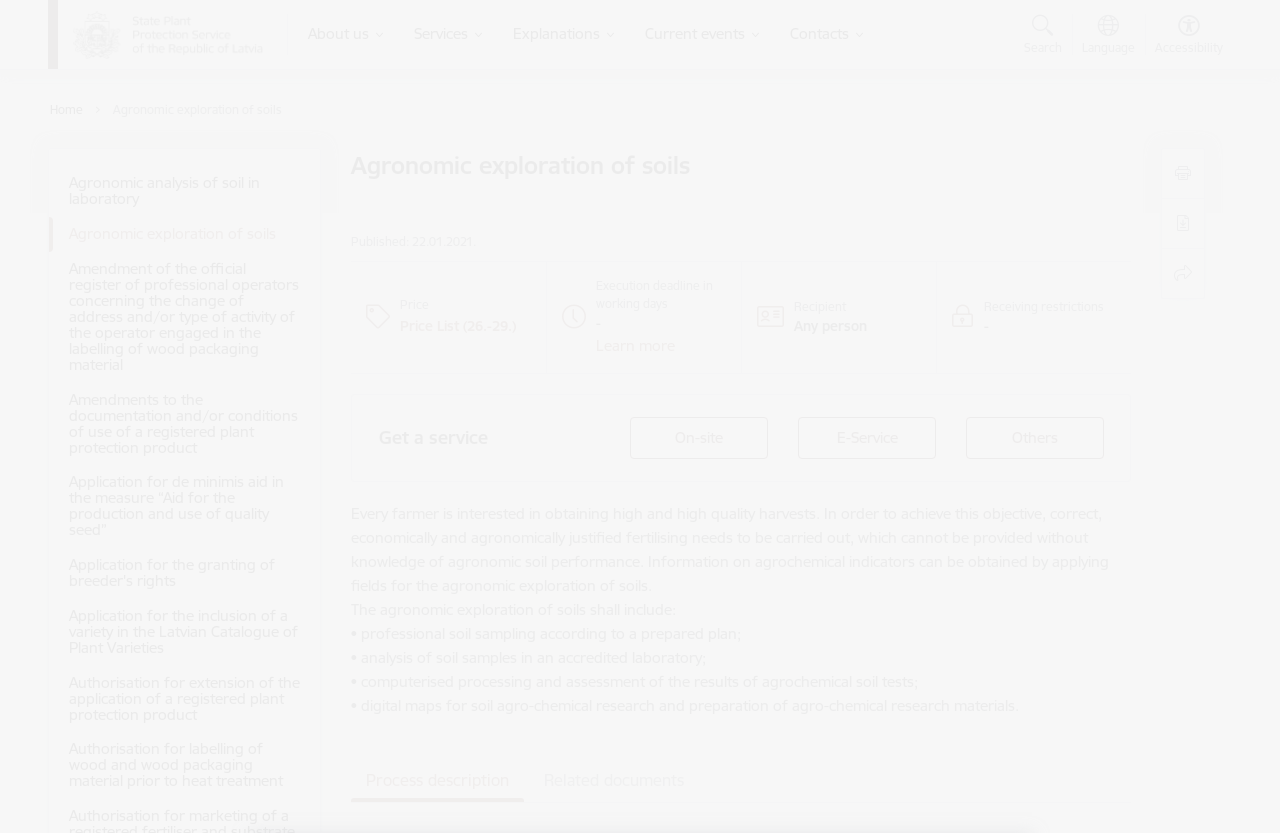Please reply with a single word or brief phrase to the question: 
What is the language switcher for?

To change sites language